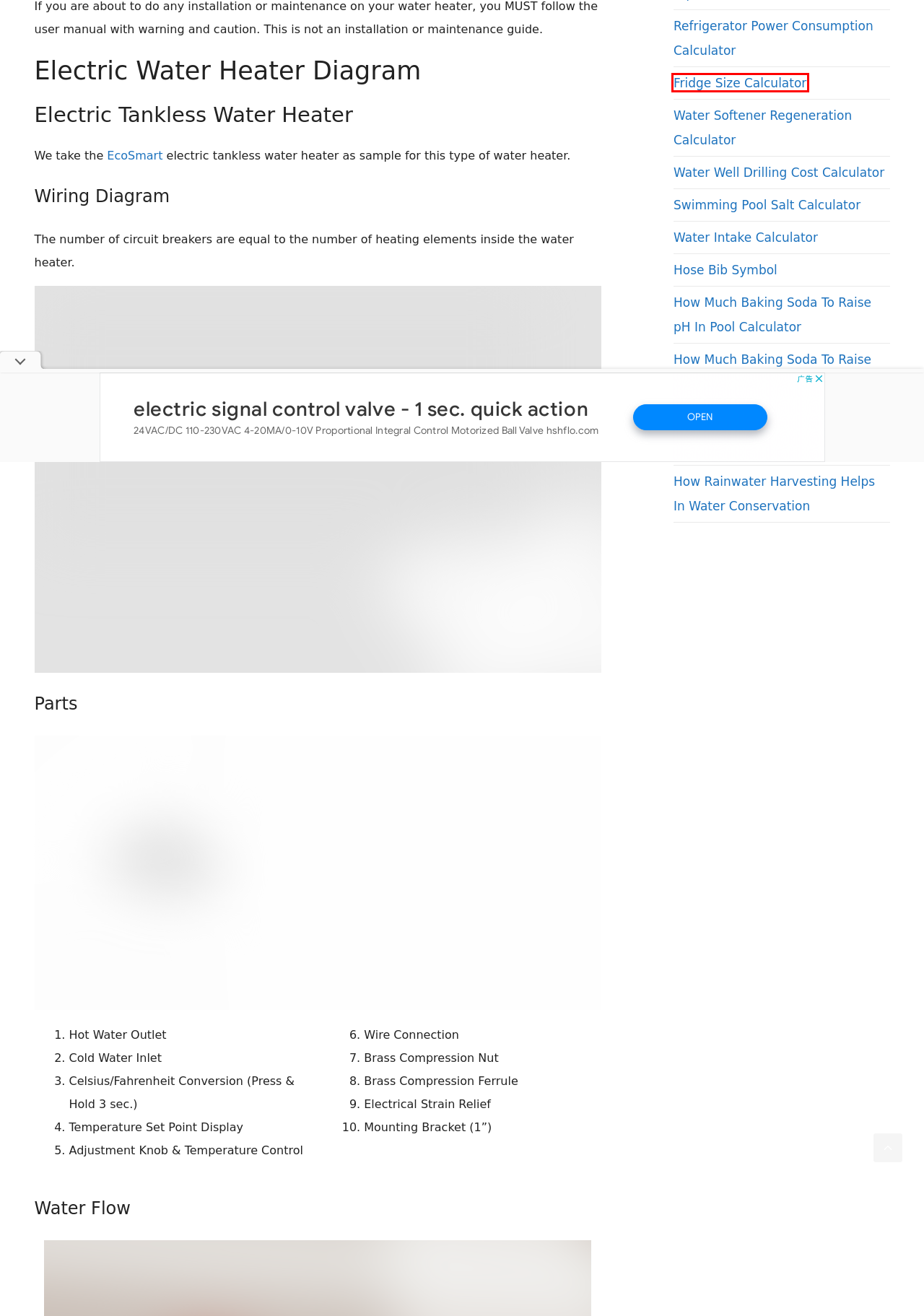Consider the screenshot of a webpage with a red bounding box and select the webpage description that best describes the new page that appears after clicking the element inside the red box. Here are the candidates:
A. How Much Water Should You Drink A Day - Water Intake Calculator - FlixWater
B. Refrigerator Power Consumption Calculator - FlixWater
C. What Rain Water Contains [Not As Pure As You Think] - FlixWater
D. How Rainwater Harvesting Helps In Water Conservation - FlixWater
E. Fridge Size Calculator - How To Measure Fridge Cubic Feet - FlixWater
F. Water Well Drilling Cost Calculator - FlixWater
G. How To Mimic Rain Water [8-Steps Guide] - FlixWater
H. How Much Baking Soda To Raise pH In Pool Calculator - FlixWater

E